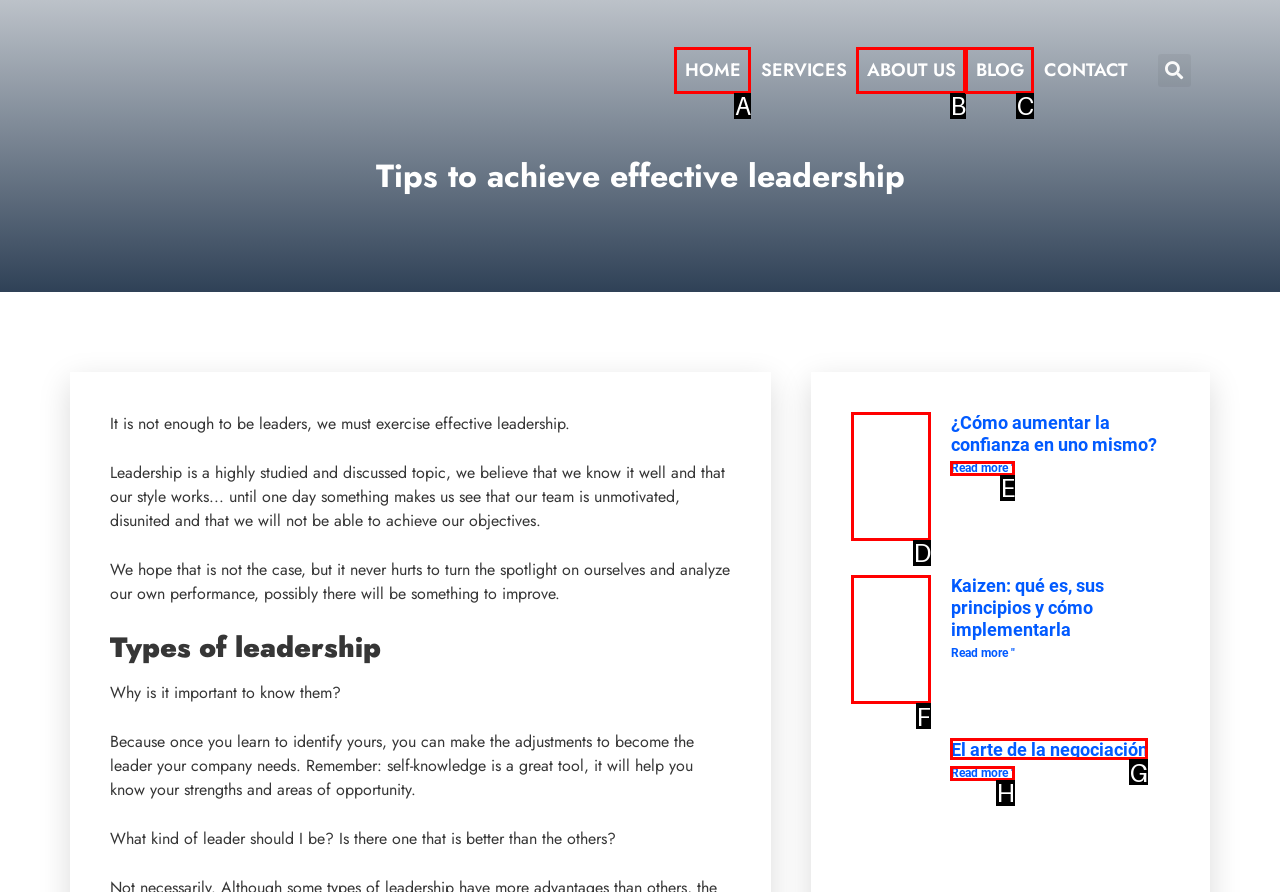Using the given description: ABOUT US, identify the HTML element that corresponds best. Answer with the letter of the correct option from the available choices.

B